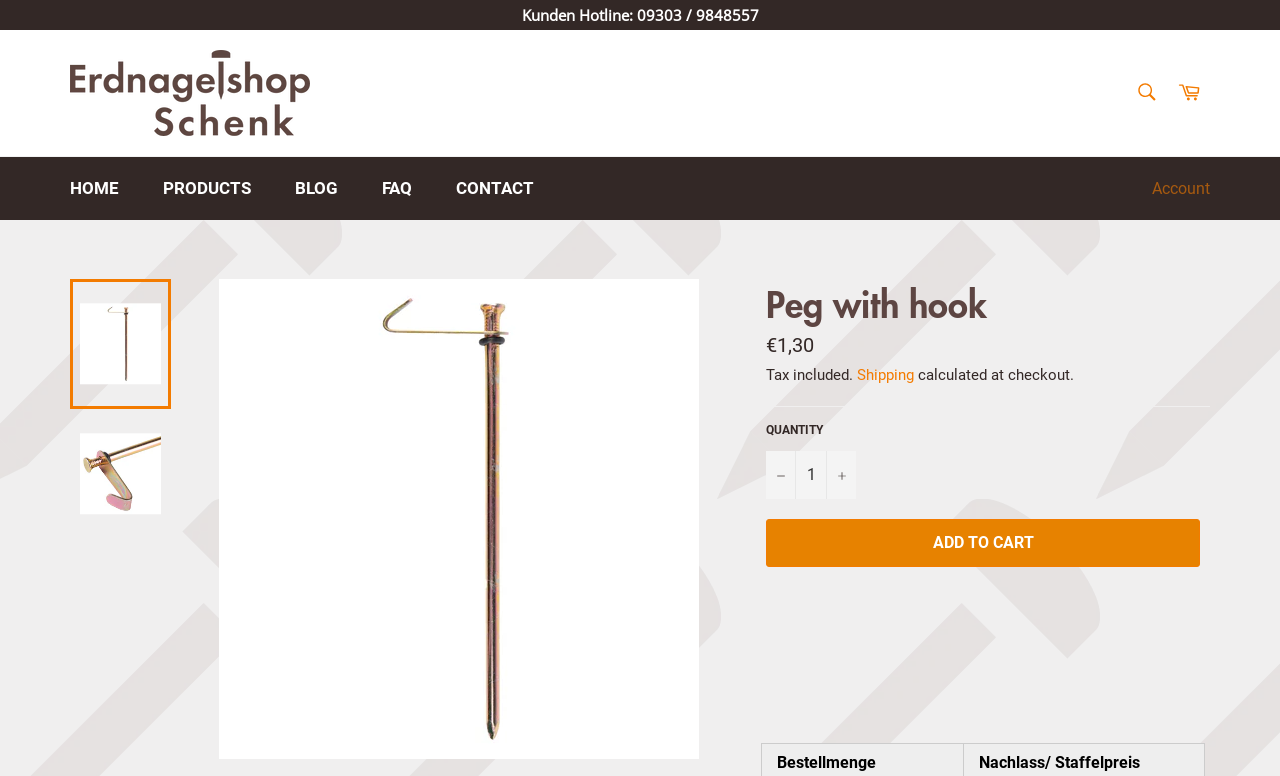Determine the main text heading of the webpage and provide its content.

Peg with hook